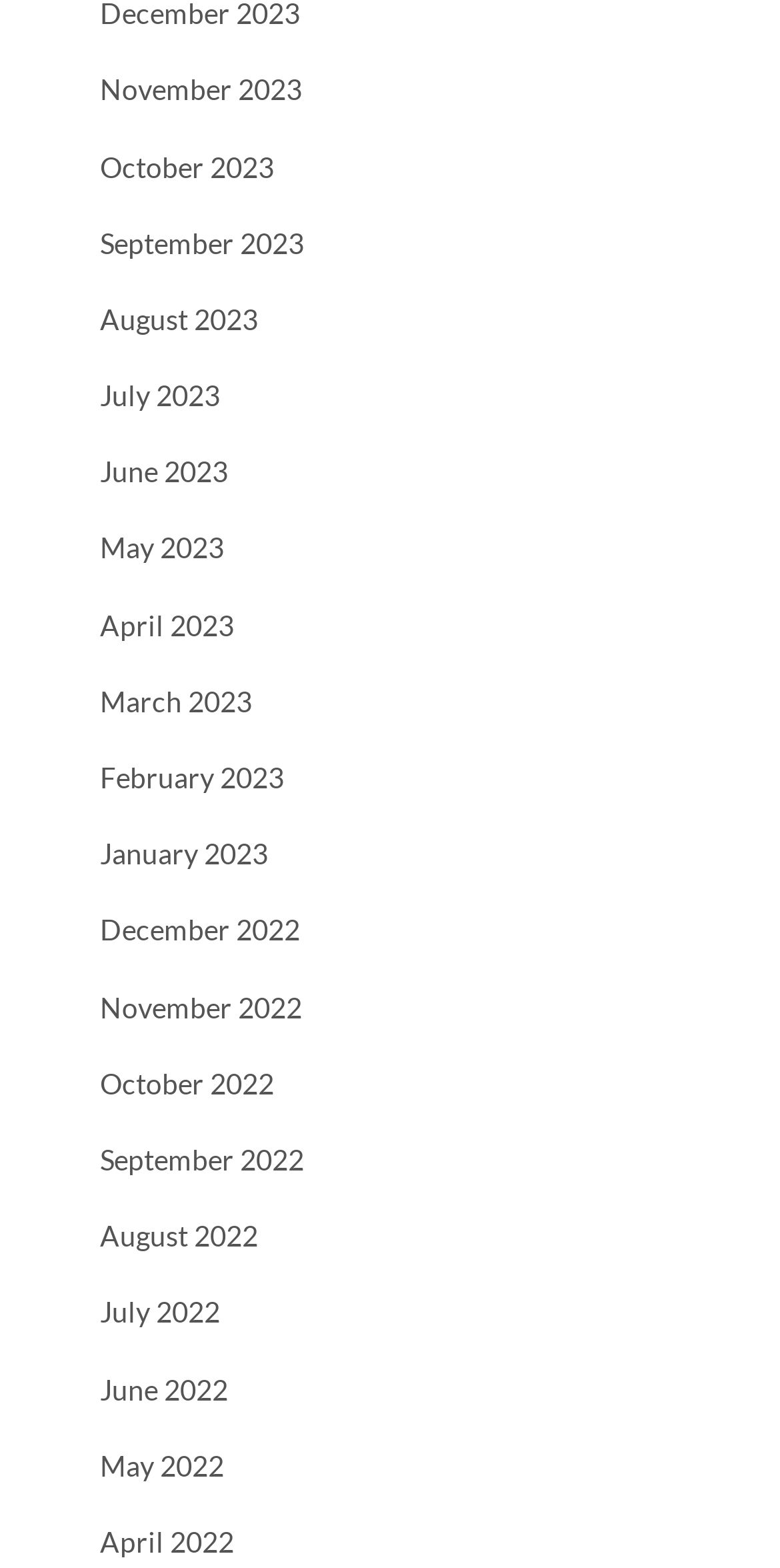How many months are listed in 2022?
Using the details shown in the screenshot, provide a comprehensive answer to the question.

I can count the number of links with '2022' in their text, starting from 'December 2022' to 'January 2022', and find that there are 12 months listed in 2022.